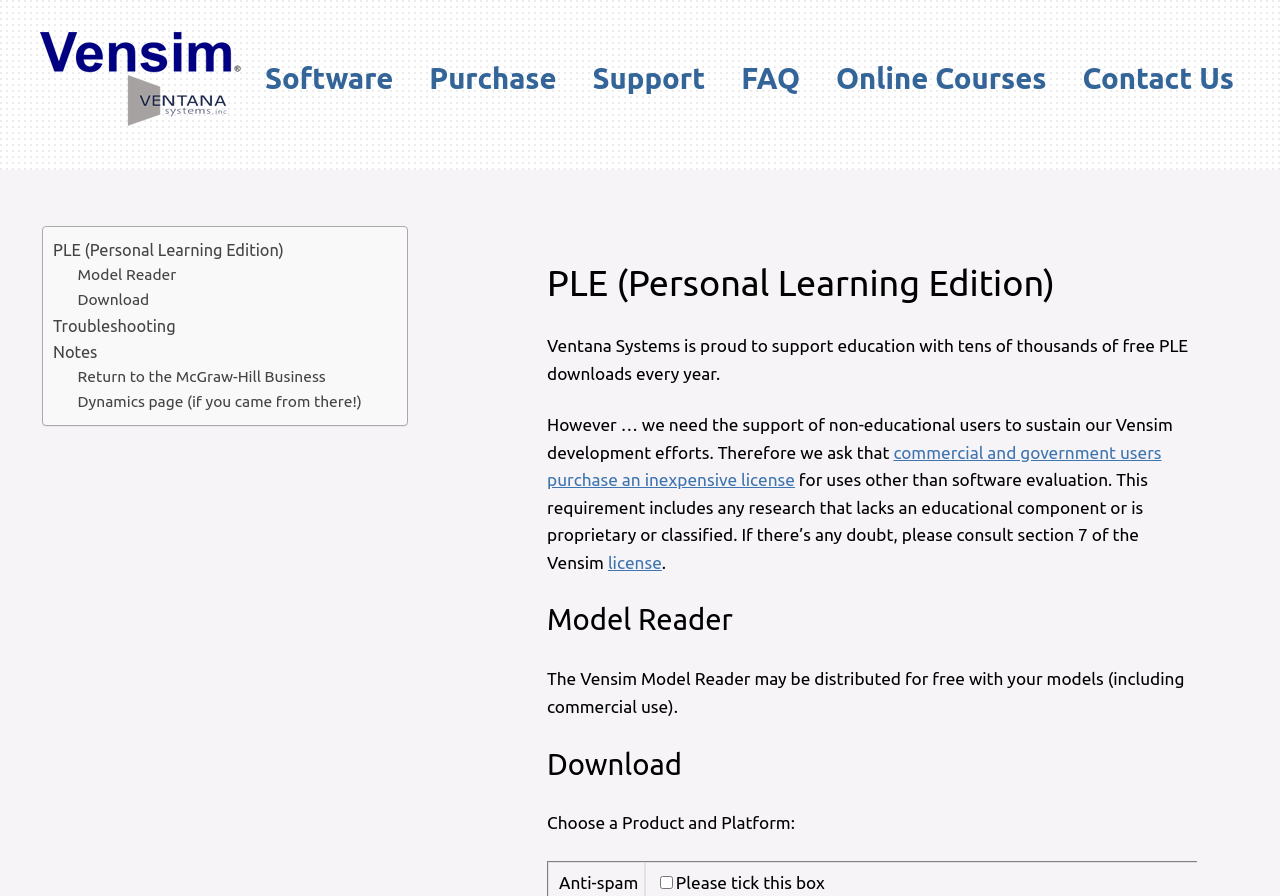Give a detailed account of the webpage, highlighting key information.

The webpage is about free downloads from Ventana Systems. At the top left, there is a small image, and next to it, a link is placed. Above the main content, a navigation menu is situated, containing links to "Software", "Purchase", "Support", "FAQ", "Online Courses", and "Contact Us".

The main content is divided into sections, each with a heading. The first section is about PLE (Personal Learning Edition), where there are links to "PLE (Personal Learning Edition)" and "Troubleshooting", as well as a heading and two paragraphs of text. The text explains that Ventana Systems provides tens of thousands of free PLE downloads every year to support education, but asks non-educational users to purchase a license to sustain their development efforts.

The second section is about Model Reader, which has a heading and a paragraph of text. The text states that the Vensim Model Reader can be distributed for free with models, including commercial use.

The third section is about downloading, with a heading and a paragraph of text. The text asks users to choose a product and platform, and below it, there is a checkbox.

Overall, the webpage provides information and resources for users to download free software and models from Ventana Systems, with clear headings and concise text.